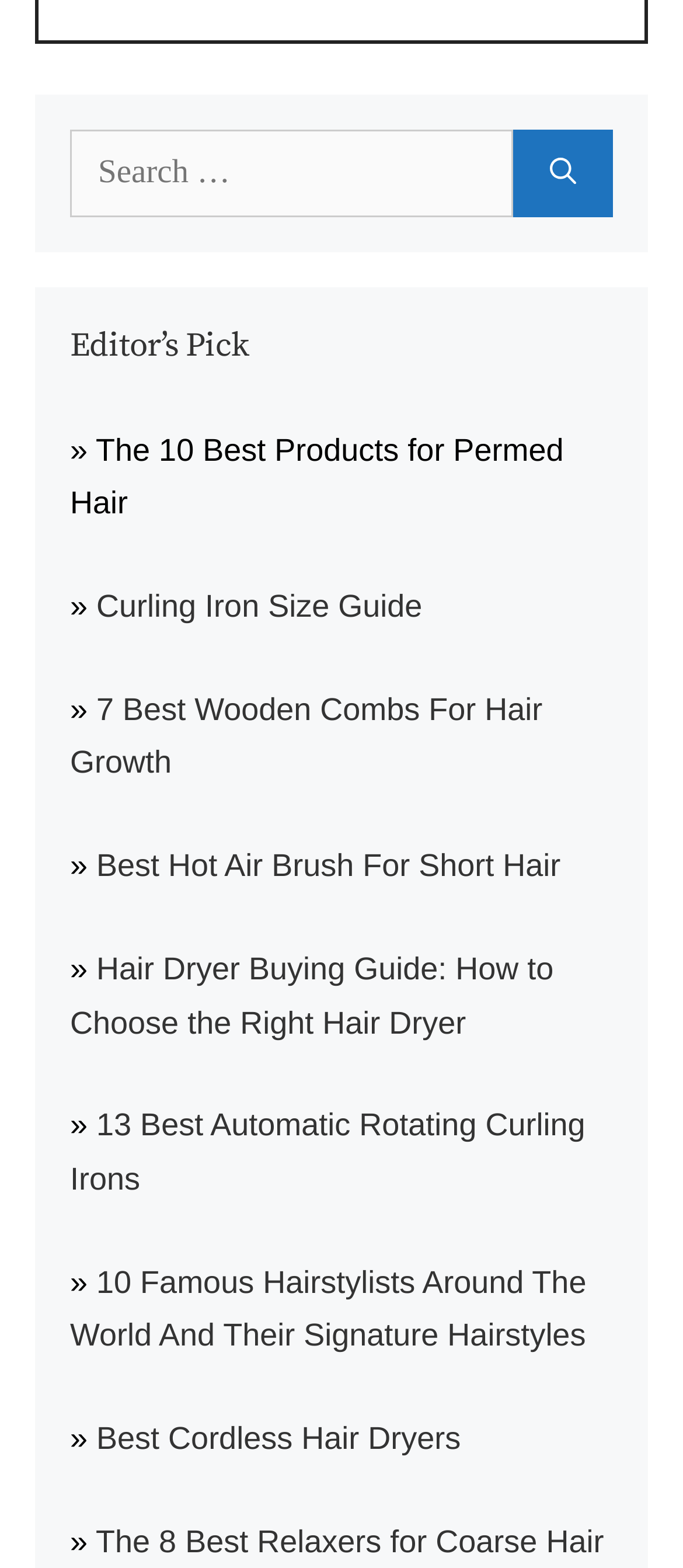From the webpage screenshot, predict the bounding box coordinates (top-left x, top-left y, bottom-right x, bottom-right y) for the UI element described here: Curling Iron Size Guide

[0.141, 0.376, 0.618, 0.398]